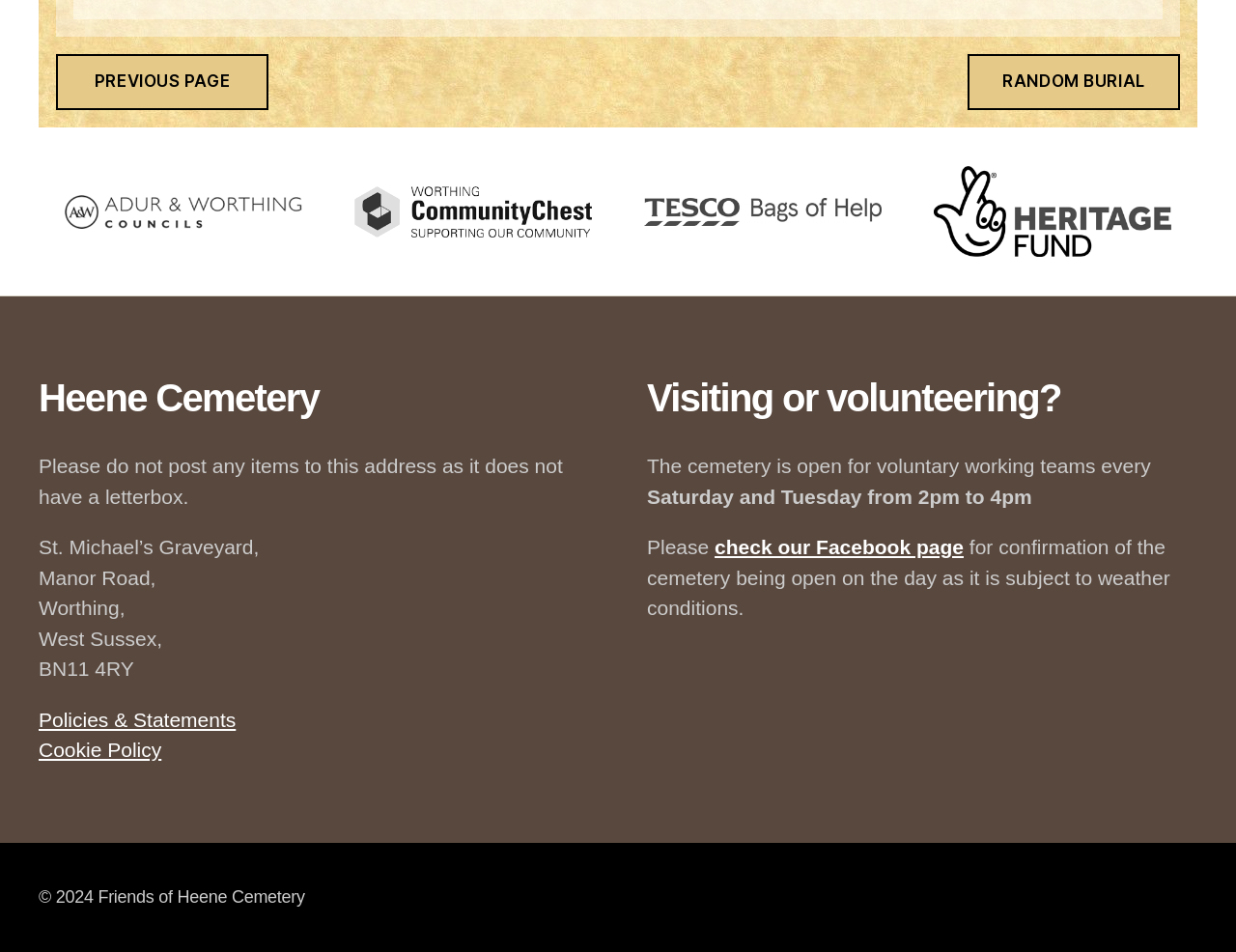What is the name of the cemetery?
Please ensure your answer is as detailed and informative as possible.

The name of the cemetery can be found in the heading element with the text 'Heene Cemetery' located at the top of the page, inside the complementary element.